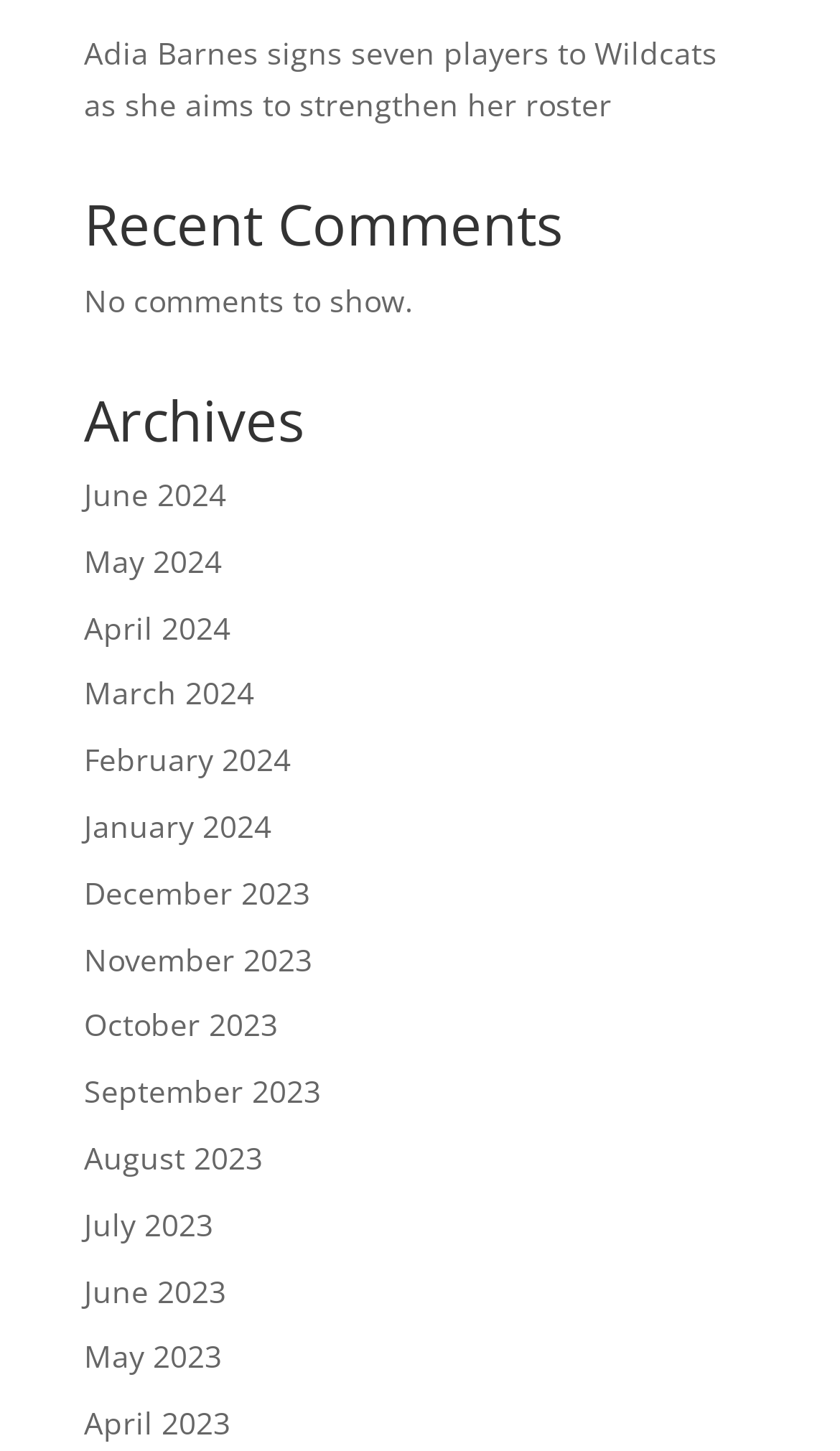What is the purpose of the 'Archives' section?
Based on the image content, provide your answer in one word or a short phrase.

To show past months